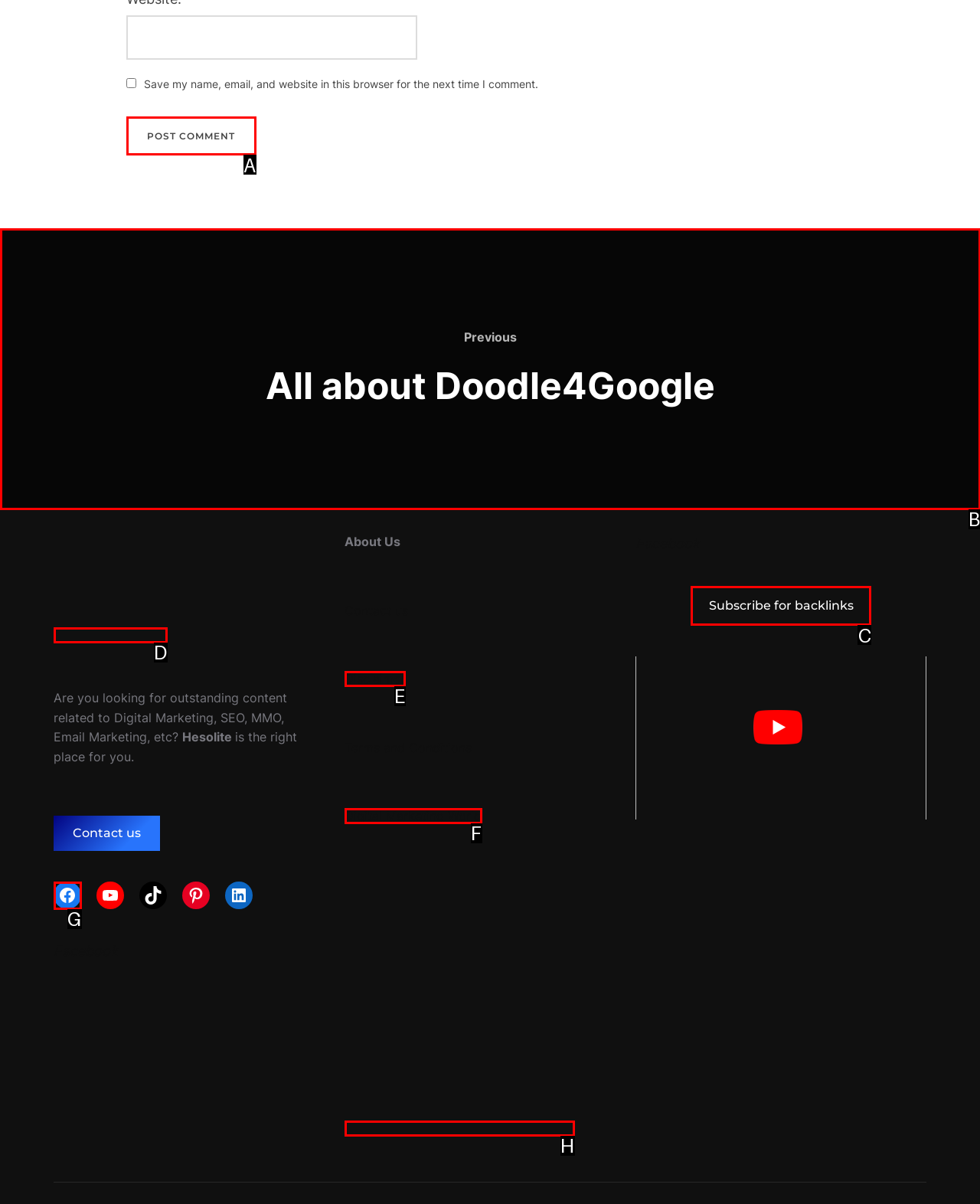Based on the choices marked in the screenshot, which letter represents the correct UI element to perform the task: Post a comment?

A